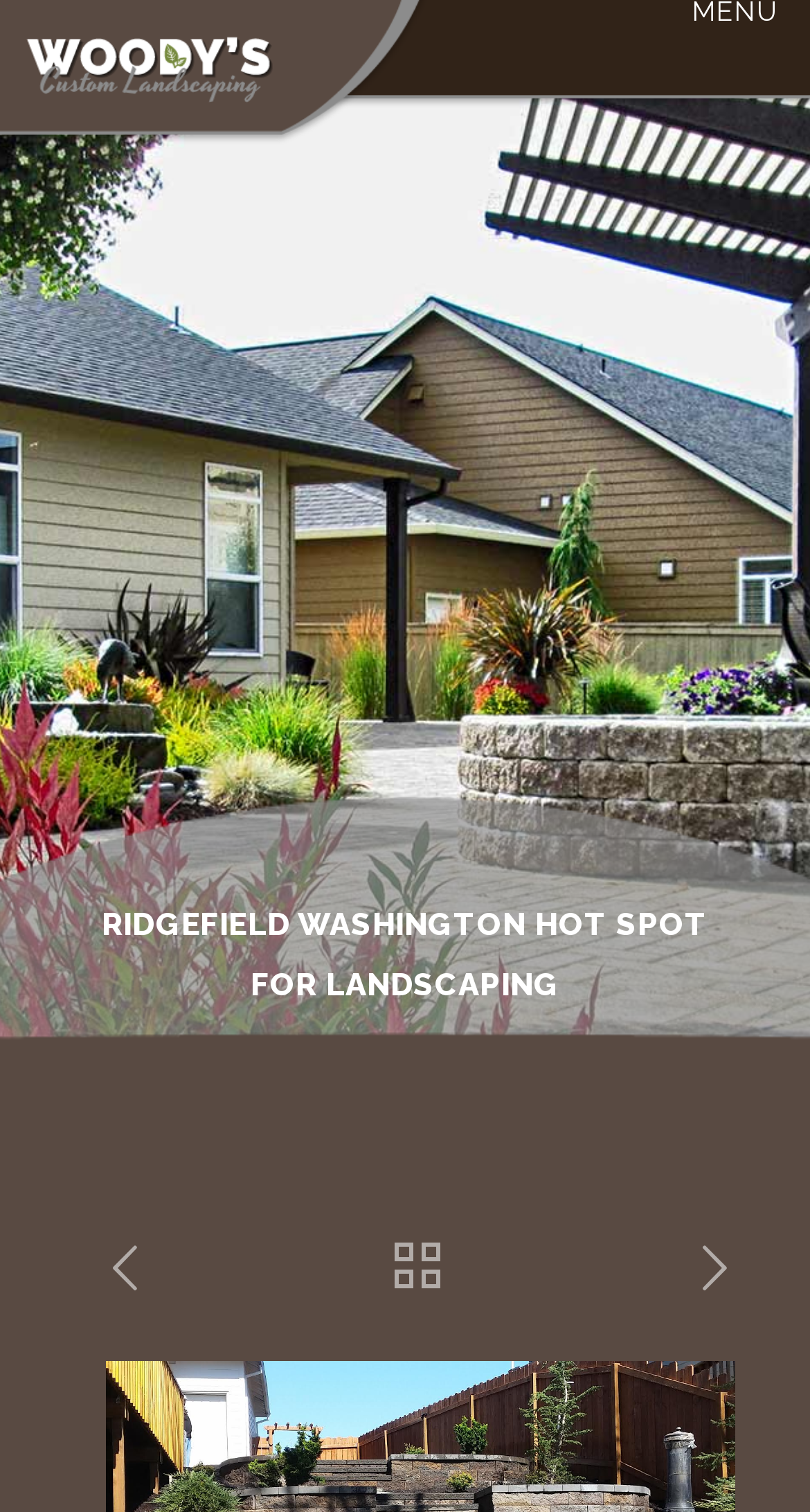Extract the bounding box for the UI element that matches this description: "aria-label="Contact us via WhatsApp"".

None